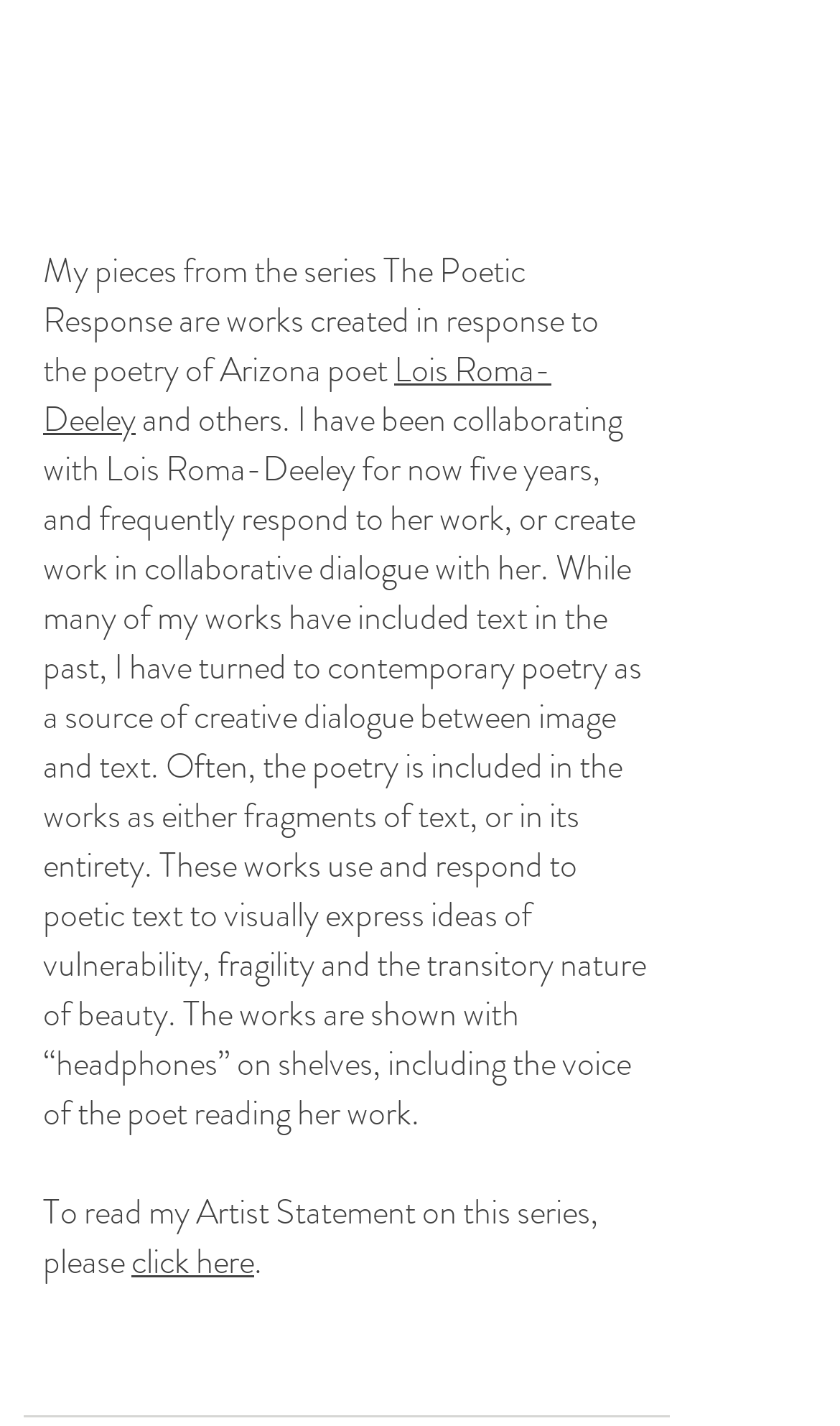Who is the Arizona poet?
Using the screenshot, give a one-word or short phrase answer.

Lois Roma-Deeley